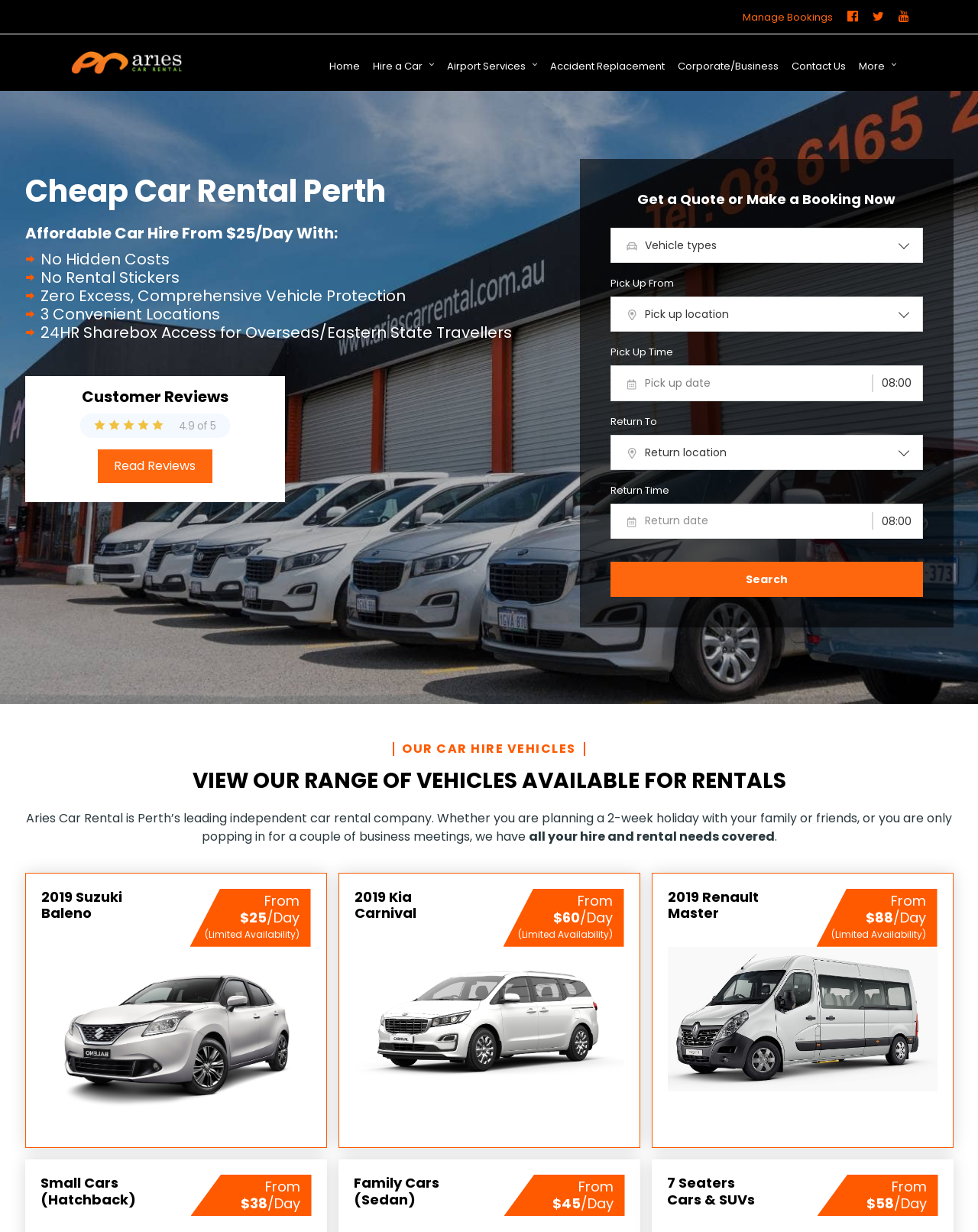Respond to the question below with a single word or phrase:
What type of vehicle is the Renault Master?

Bus